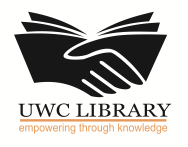Look at the image and give a detailed response to the following question: What is the primary goal of the UWC Library?

According to the caption, the library's mission is to provide access to information and resources for learning and research, which is reflected in its slogan 'empowering through knowledge'.